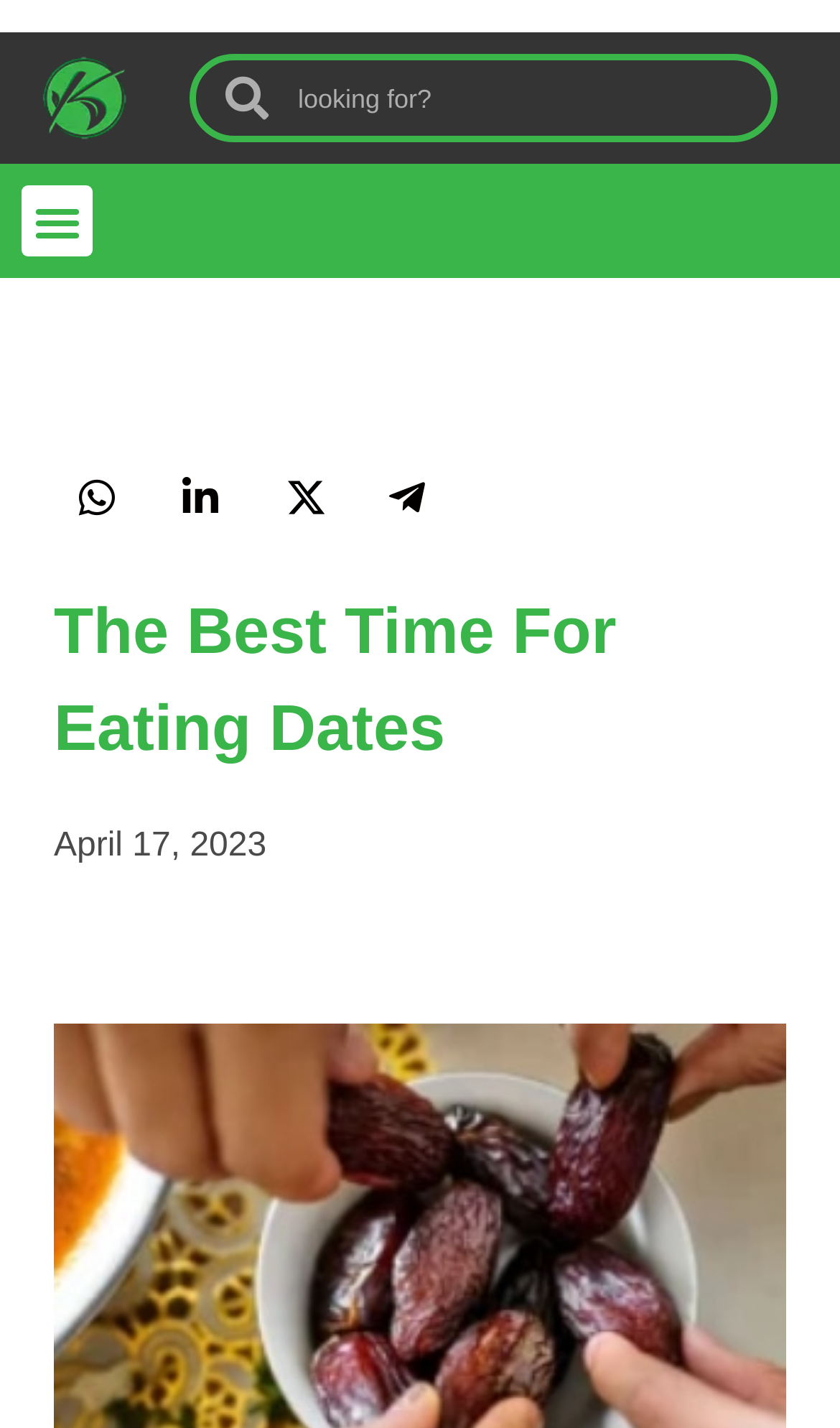Offer a comprehensive description of the webpage’s content and structure.

The webpage is about the best time for eating dates, a type of dried or semi-dried fruit rich in vitamins and minerals. At the top left corner, there is a link, followed by a search bar that spans most of the width of the page. The search bar contains a search box with a label "Search". Below the search bar, there is a button labeled "Menu Toggle" that is not expanded.

The main content of the webpage starts with a heading "The Best Time For Eating Dates" that is centered near the top of the page. Below the heading, there is a link with the date "April 17, 2023", which is accompanied by a time element.